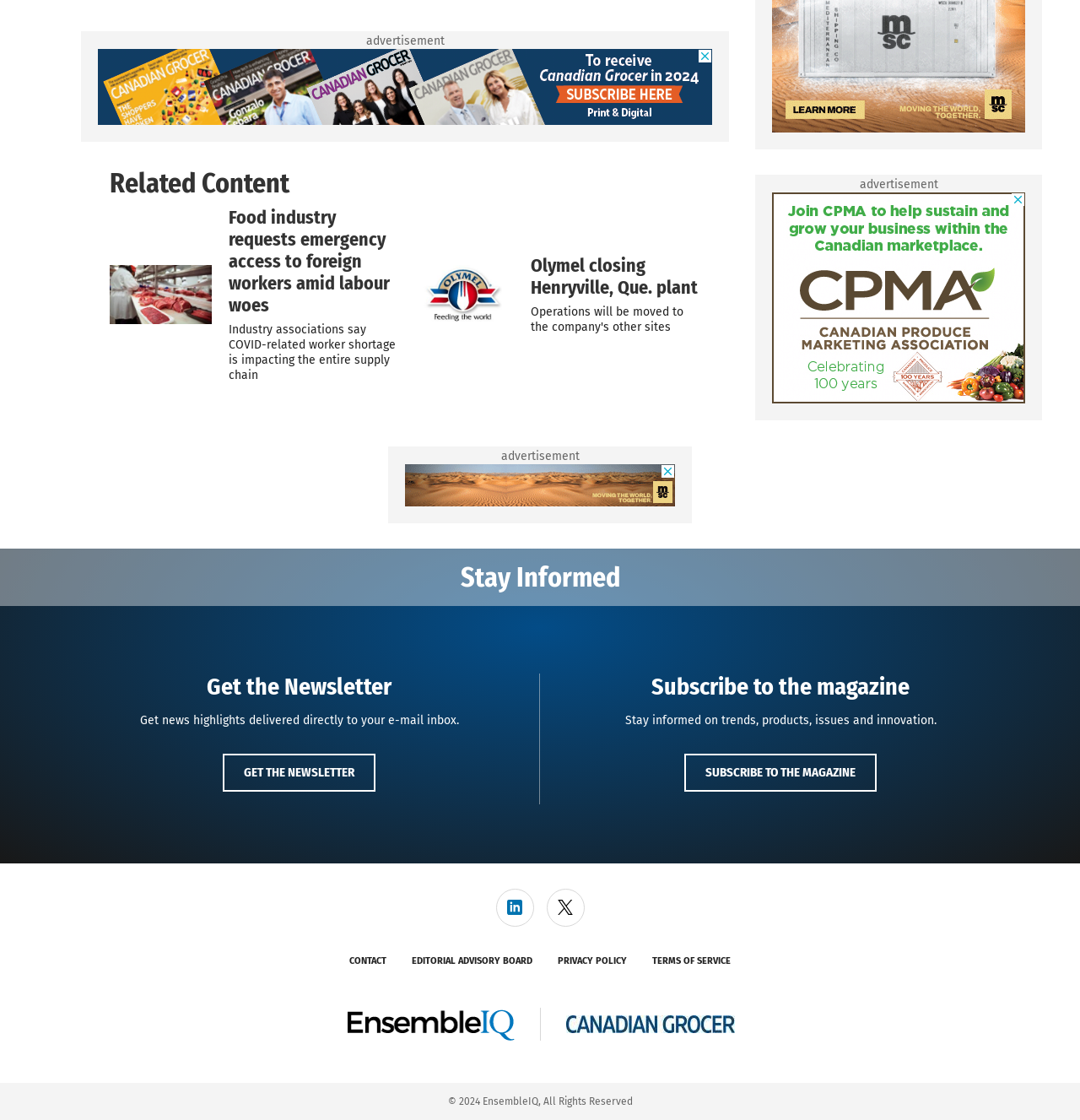Could you indicate the bounding box coordinates of the region to click in order to complete this instruction: "Go to home page".

None